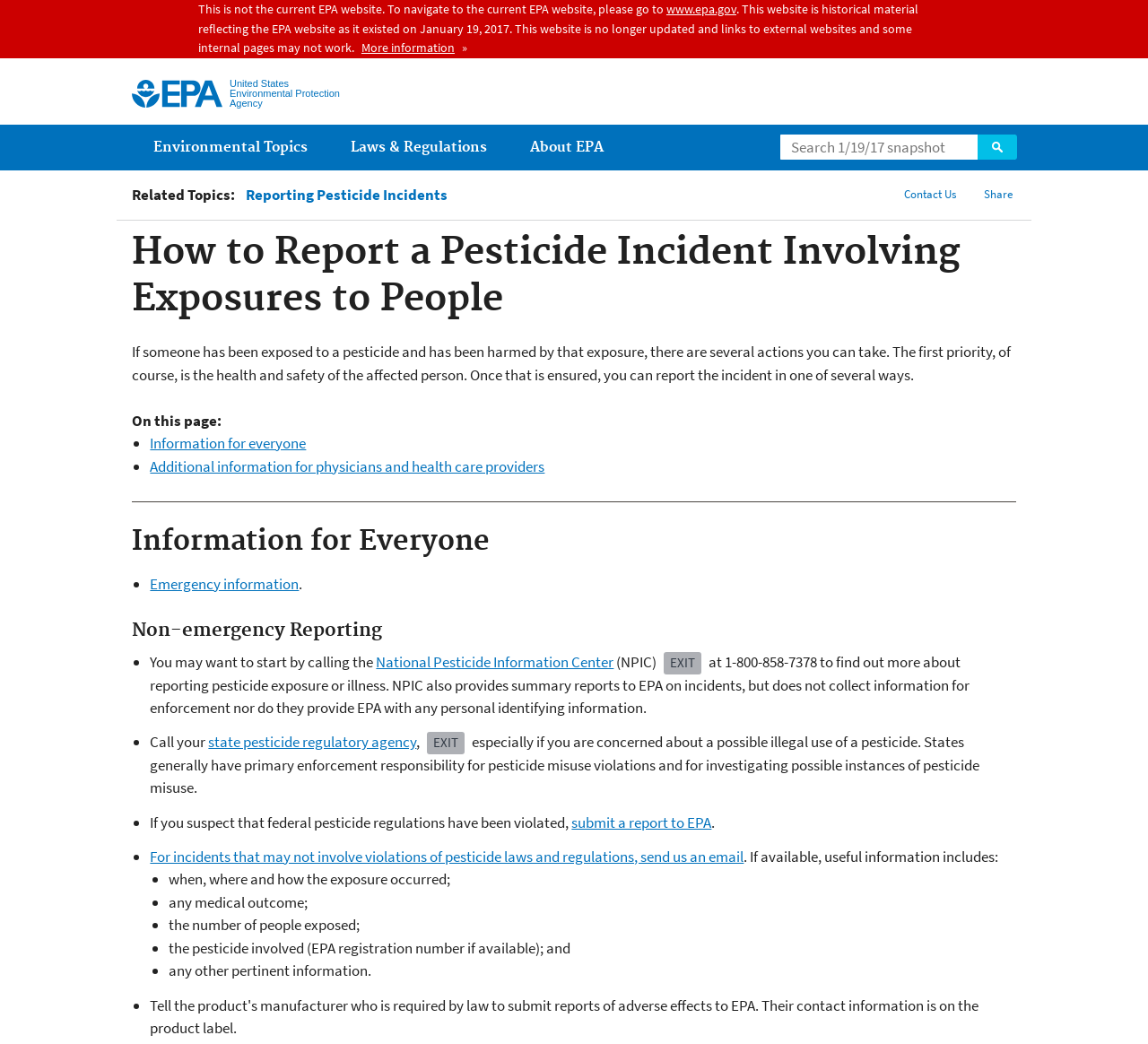Please examine the image and provide a detailed answer to the question: What is the name of the organization?

The name of the organization can be found in the heading element at the top of the webpage, which says 'US EPA'. This is also confirmed by the link 'US EPA' with the same text content.